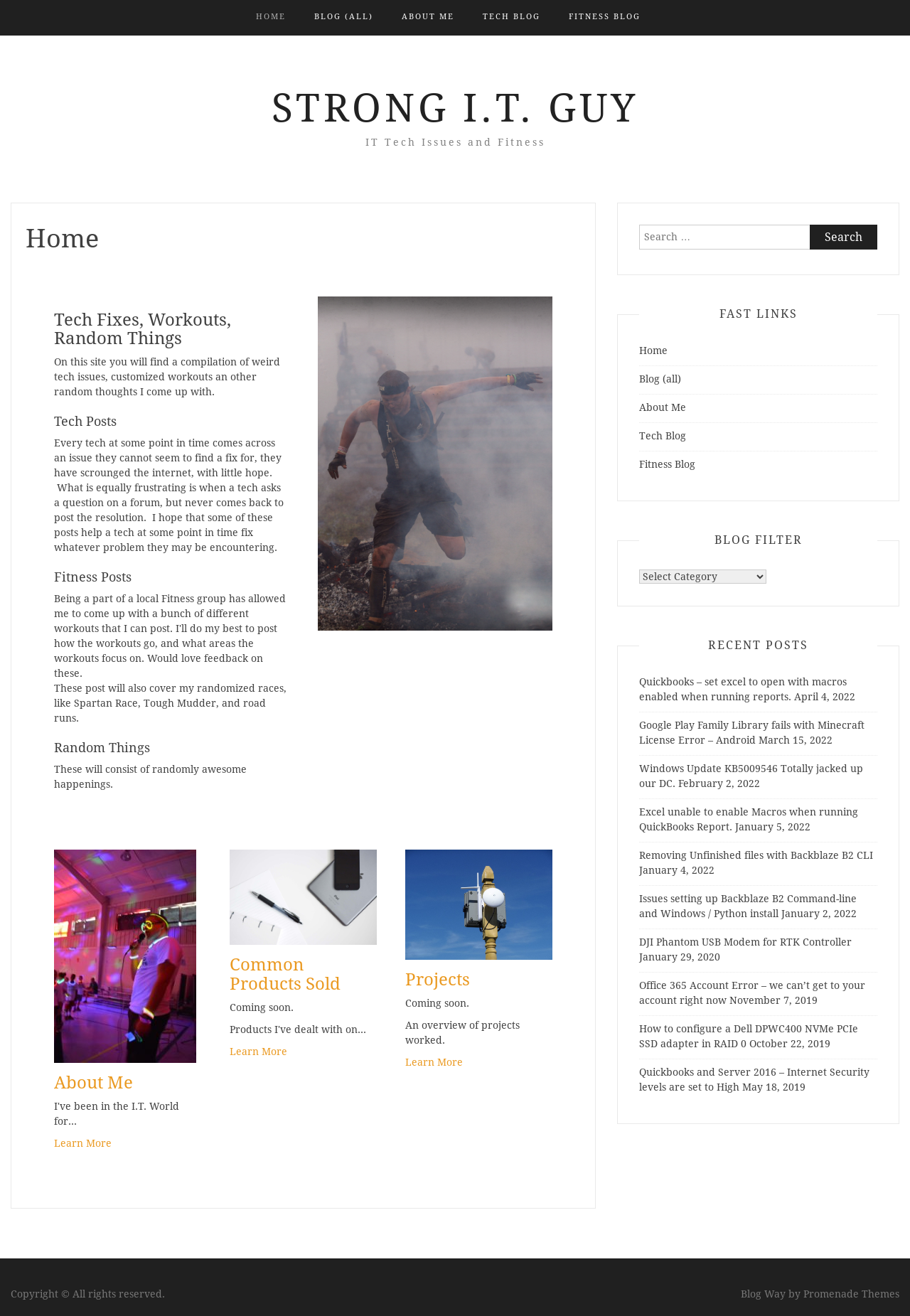Answer the question with a brief word or phrase:
What is the copyright information at the bottom of the webpage?

Copyright © All rights reserved.